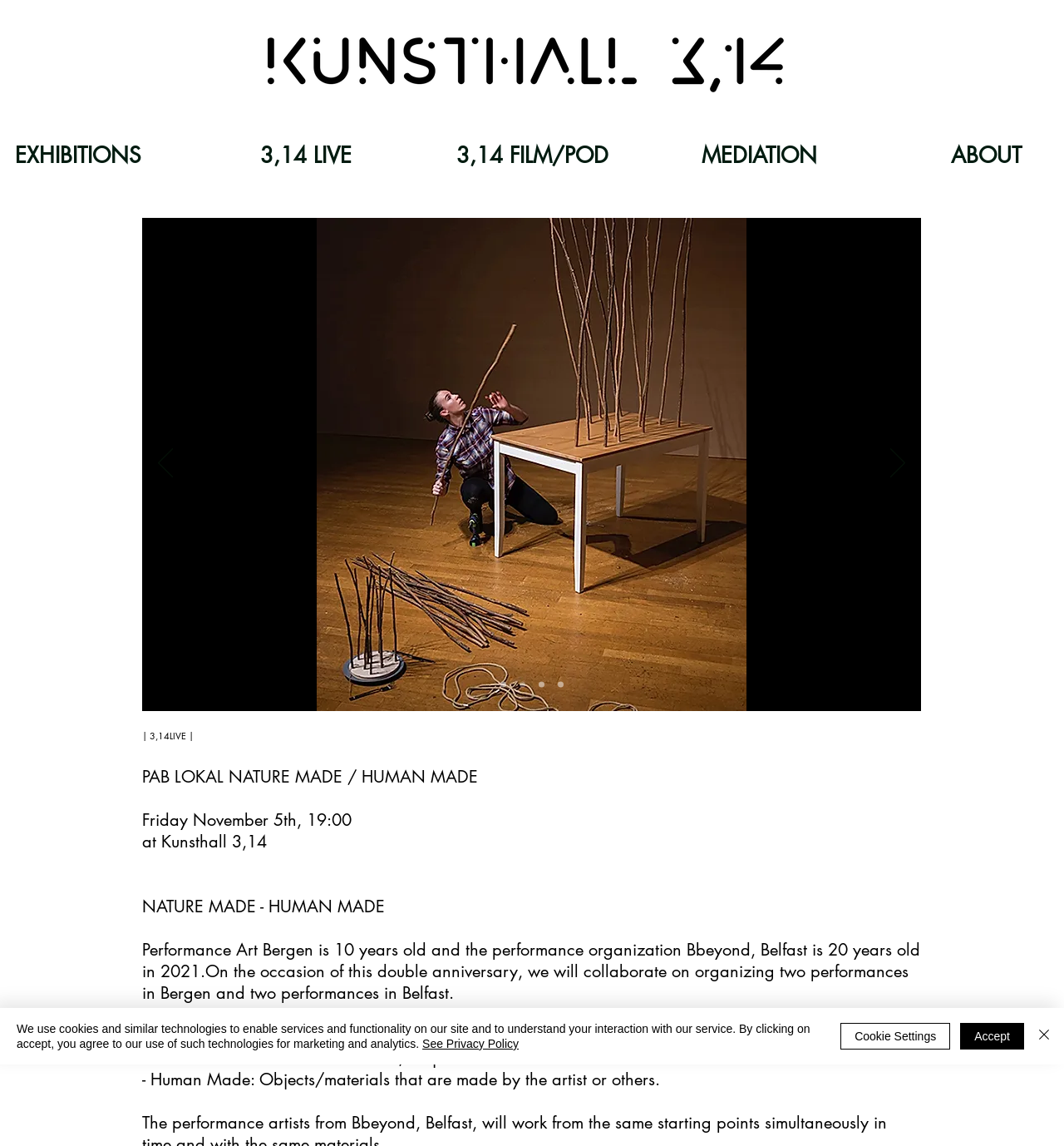For the element described, predict the bounding box coordinates as (top-left x, top-left y, bottom-right x, bottom-right y). All values should be between 0 and 1. Element description: Accept

[0.902, 0.892, 0.962, 0.916]